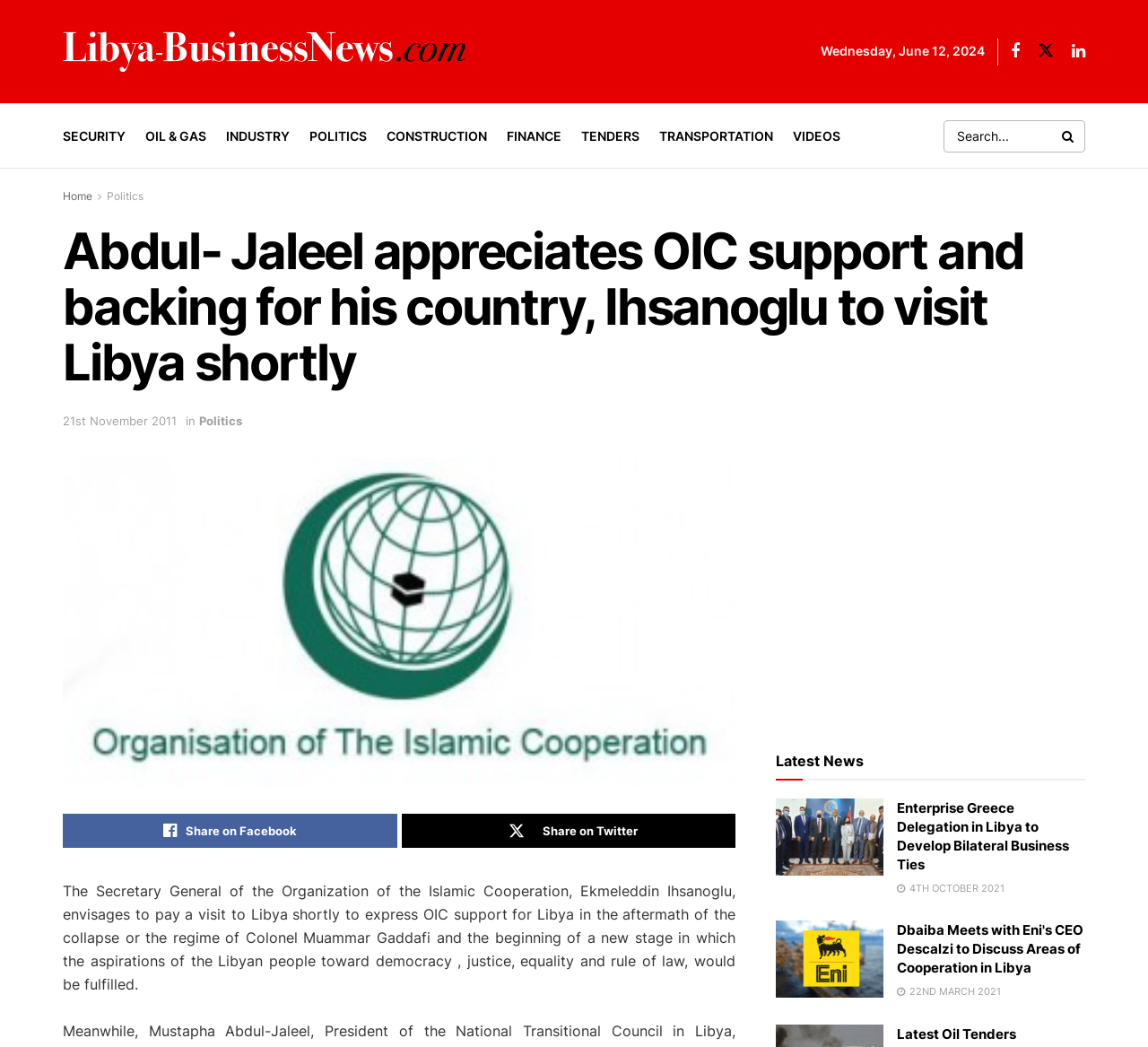Identify the bounding box coordinates for the UI element mentioned here: "finnegan weight loss pills". Provide the coordinates as four float values between 0 and 1, i.e., [left, top, right, bottom].

None